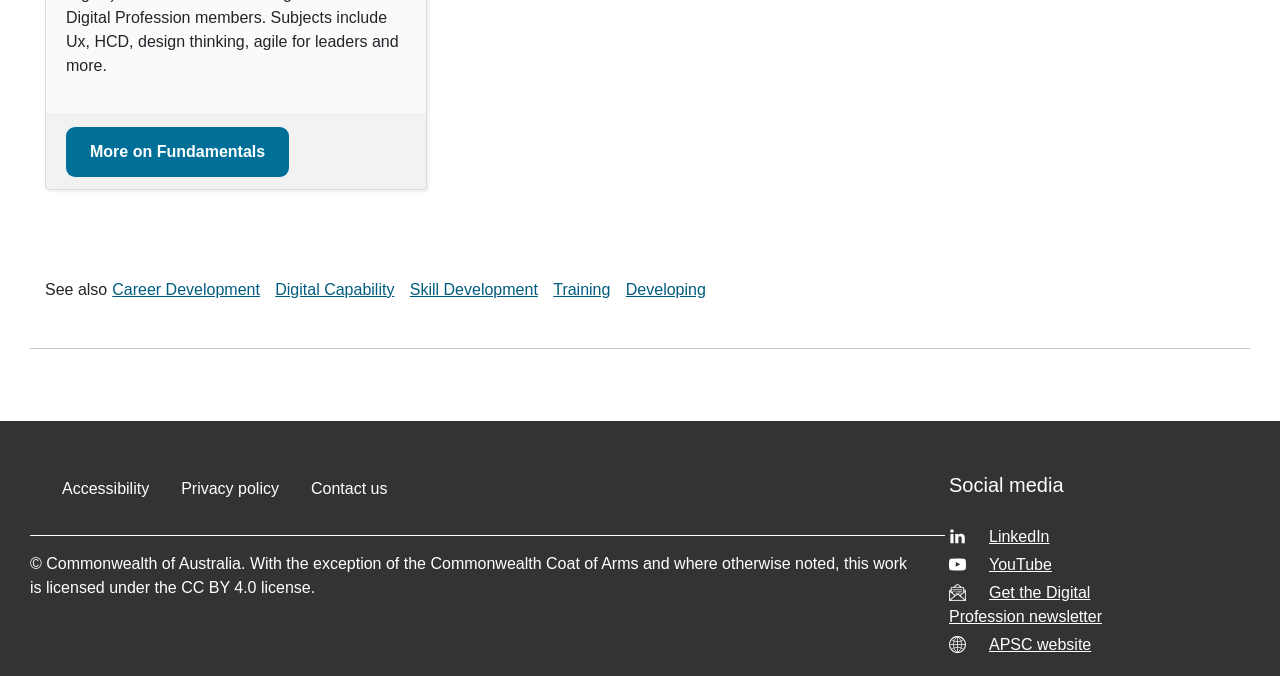Find the bounding box coordinates for the area that must be clicked to perform this action: "Visit RADI8.CO.UK".

None